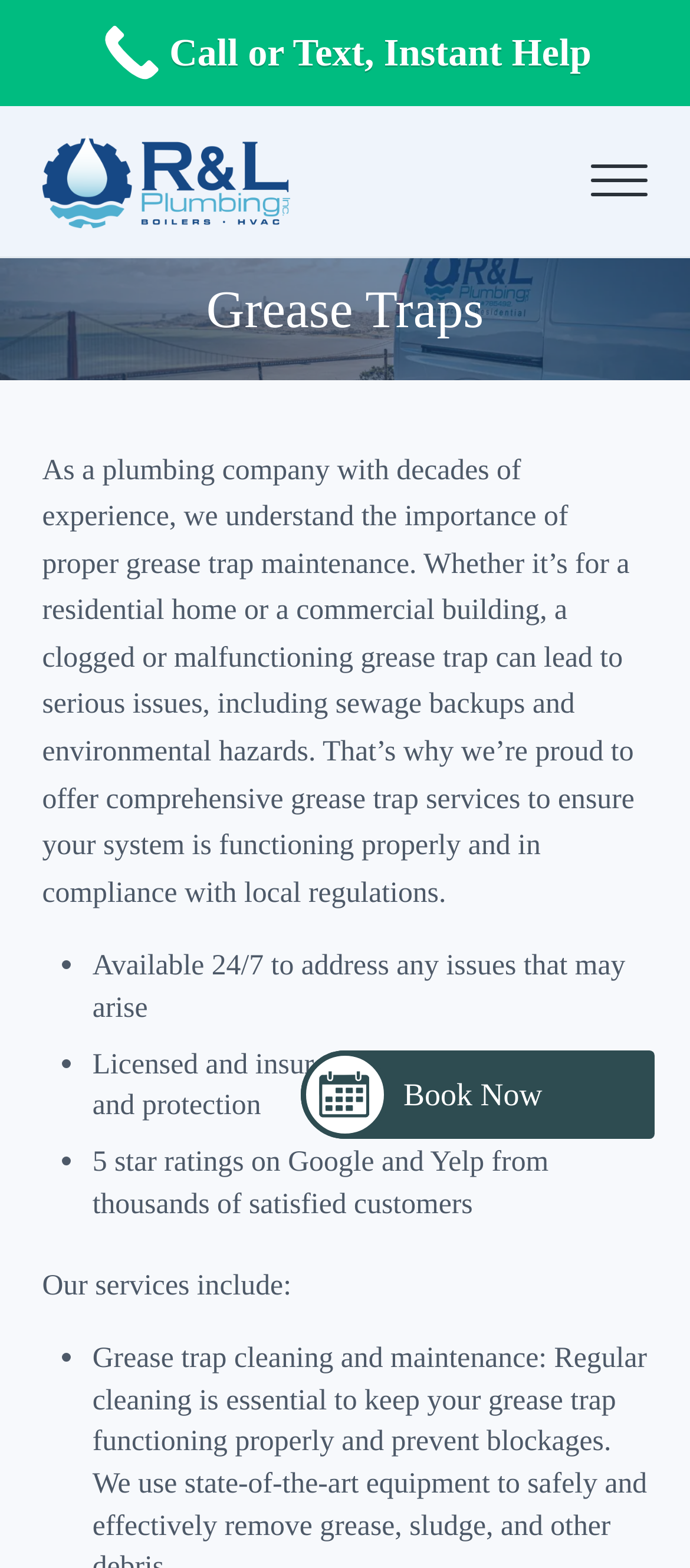What is the call-to-action on the webpage?
Give a detailed explanation using the information visible in the image.

I found the call-to-action by looking at the button with the text 'Book Now', which is likely a prominent element on the webpage.